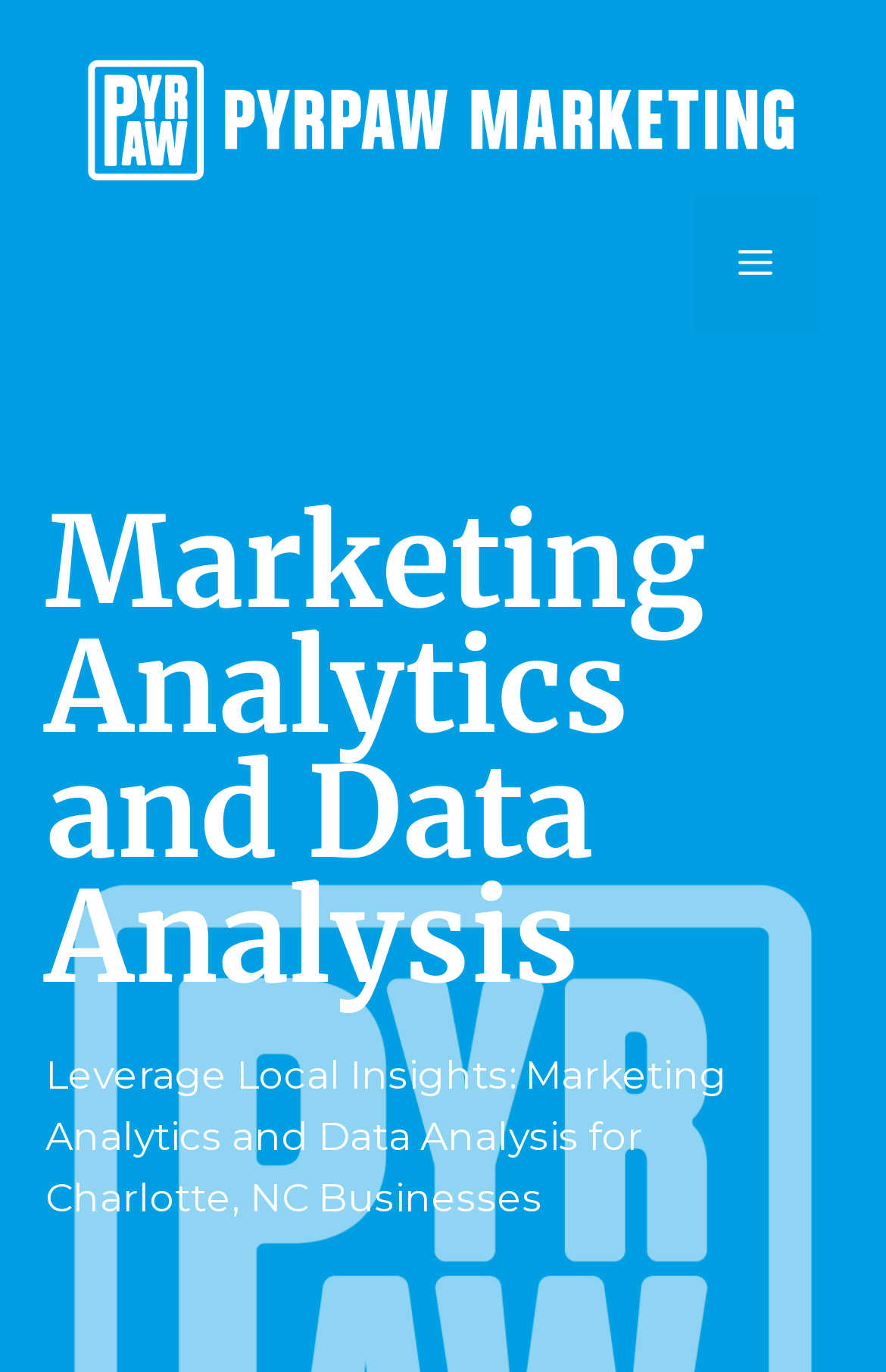Please provide a brief answer to the question using only one word or phrase: 
What is the name of the company?

Pyrpaw Marketing